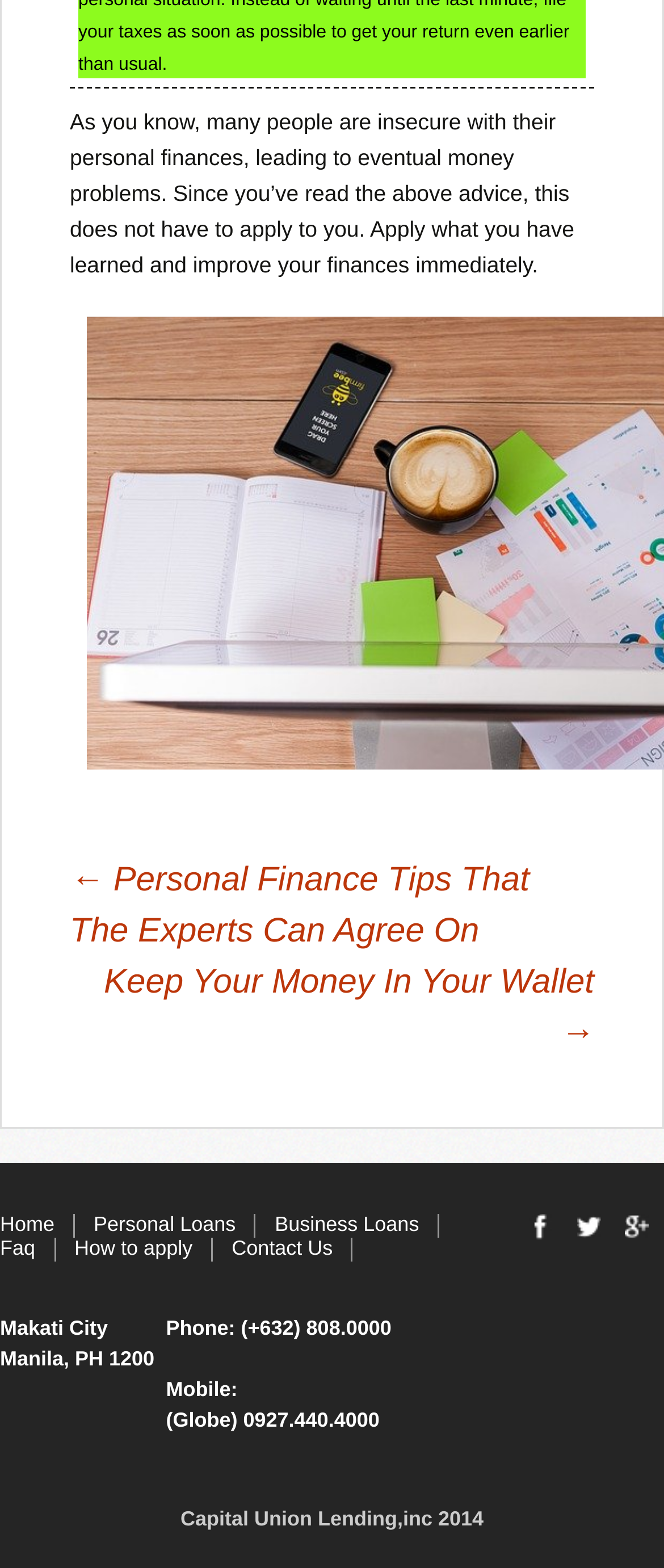Determine the bounding box coordinates of the element that should be clicked to execute the following command: "Click on 'Home'".

[0.0, 0.773, 0.082, 0.788]